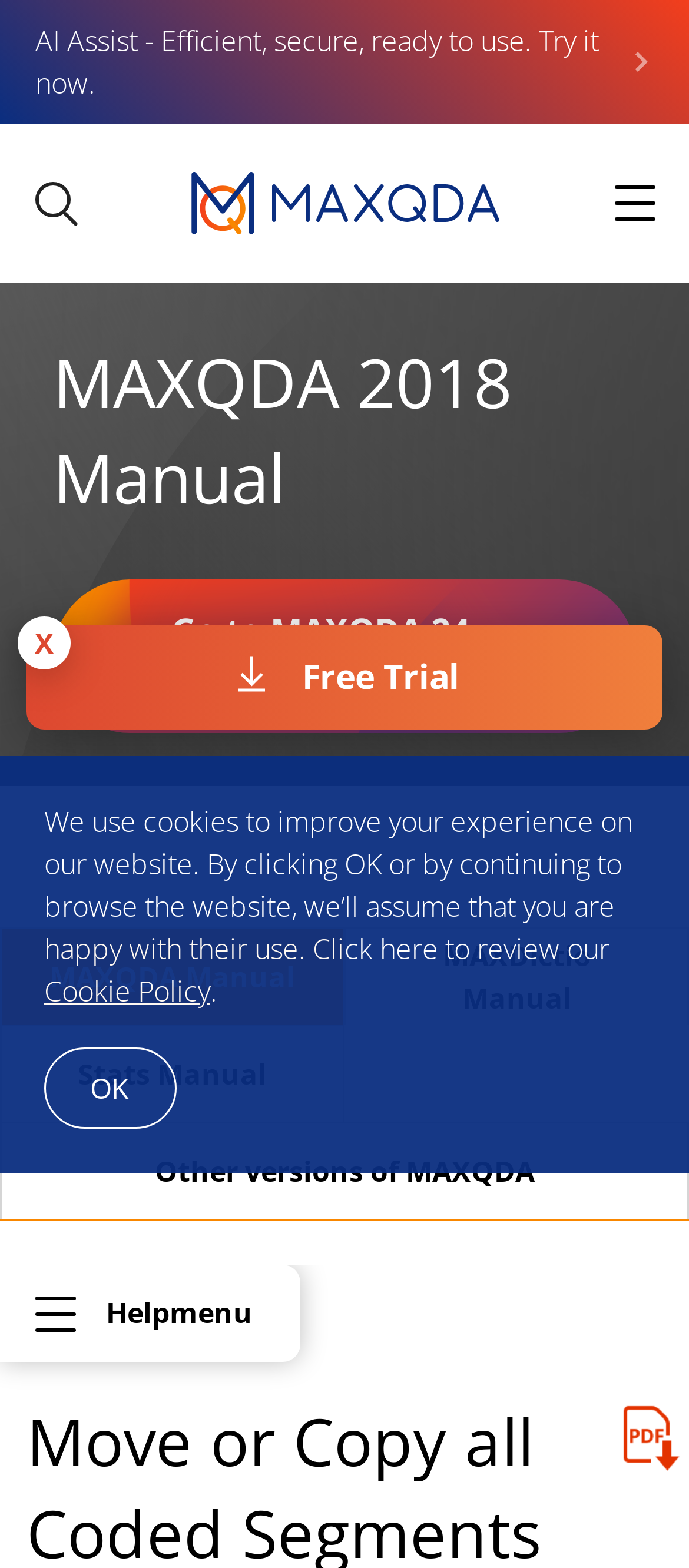Find the bounding box coordinates of the area to click in order to follow the instruction: "Try AI Assist".

[0.051, 0.0, 0.949, 0.079]